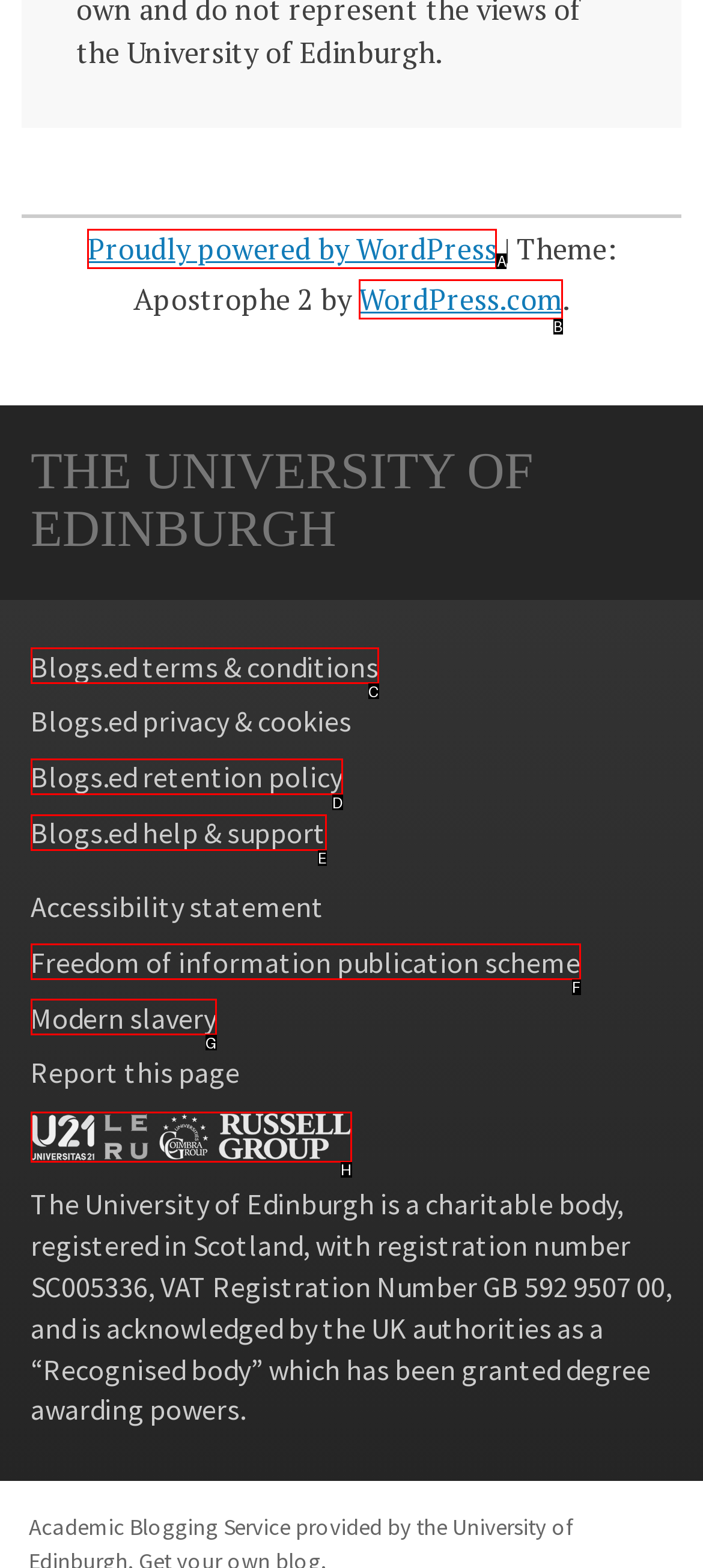Given the element description: Blogs.ed help & support
Pick the letter of the correct option from the list.

E